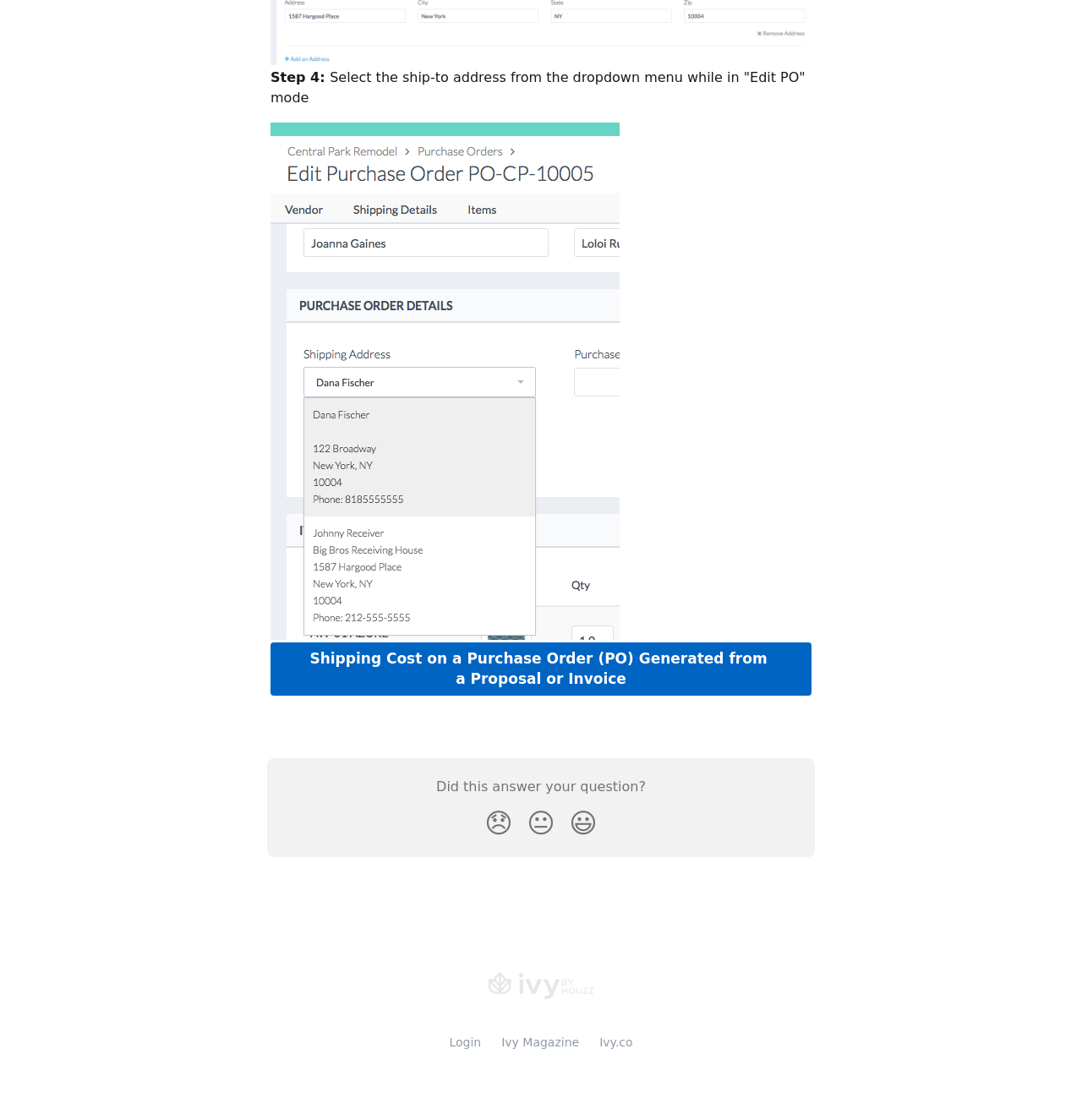Using the description "Ivy Magazine", locate and provide the bounding box of the UI element.

[0.463, 0.925, 0.535, 0.937]